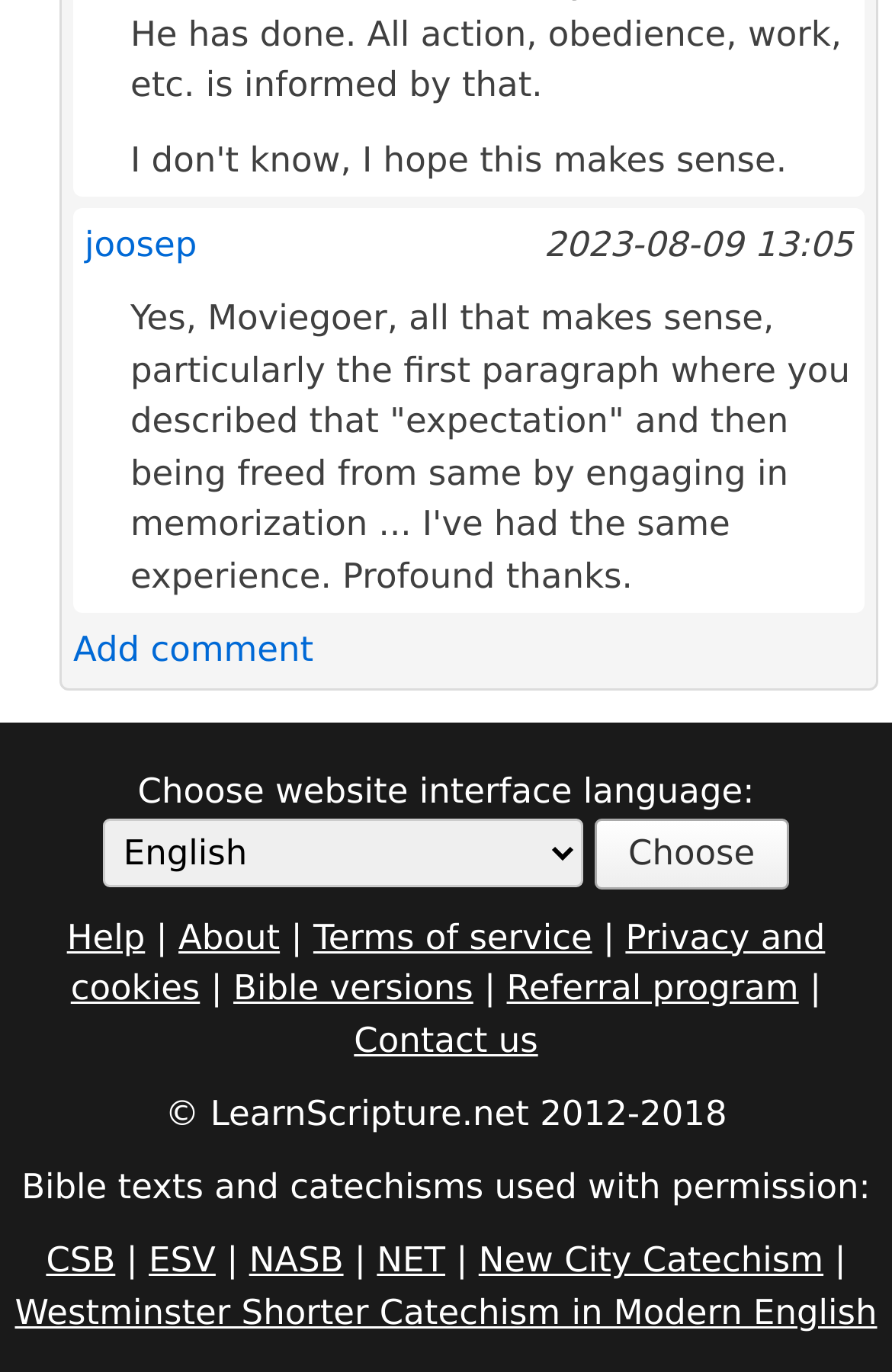What is the purpose of the 'Add comment' link?
Use the information from the screenshot to give a comprehensive response to the question.

The 'Add comment' link is likely used to add a comment to a discussion or post on the website, as it is located near a comment text.